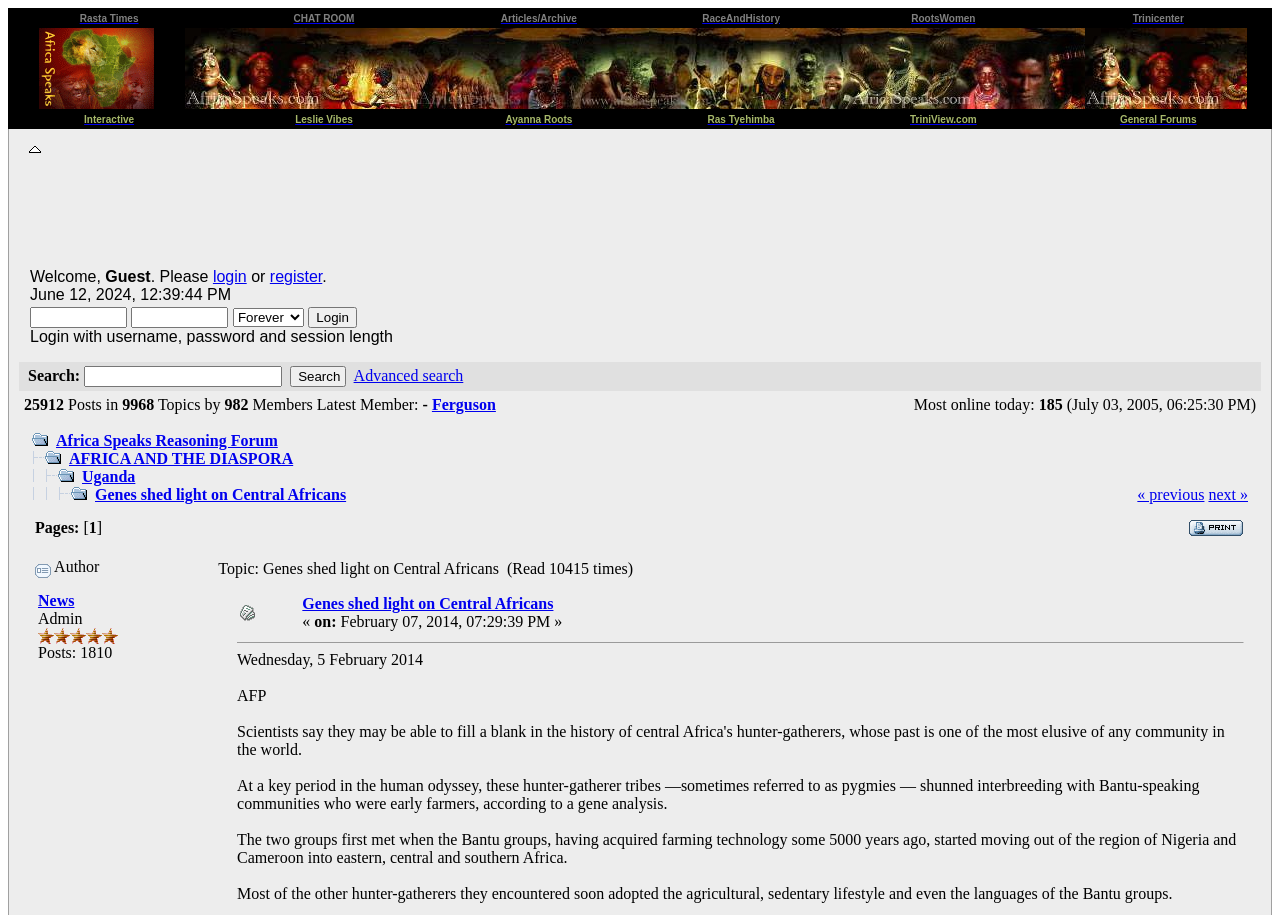How many links are in the top navigation bar?
Look at the webpage screenshot and answer the question with a detailed explanation.

The top navigation bar has five links: 'Rasta Times', 'CHAT ROOM', 'Articles/Archive', 'RaceAndHistory', and 'RootsWomen'. These links are arranged horizontally in a table row.